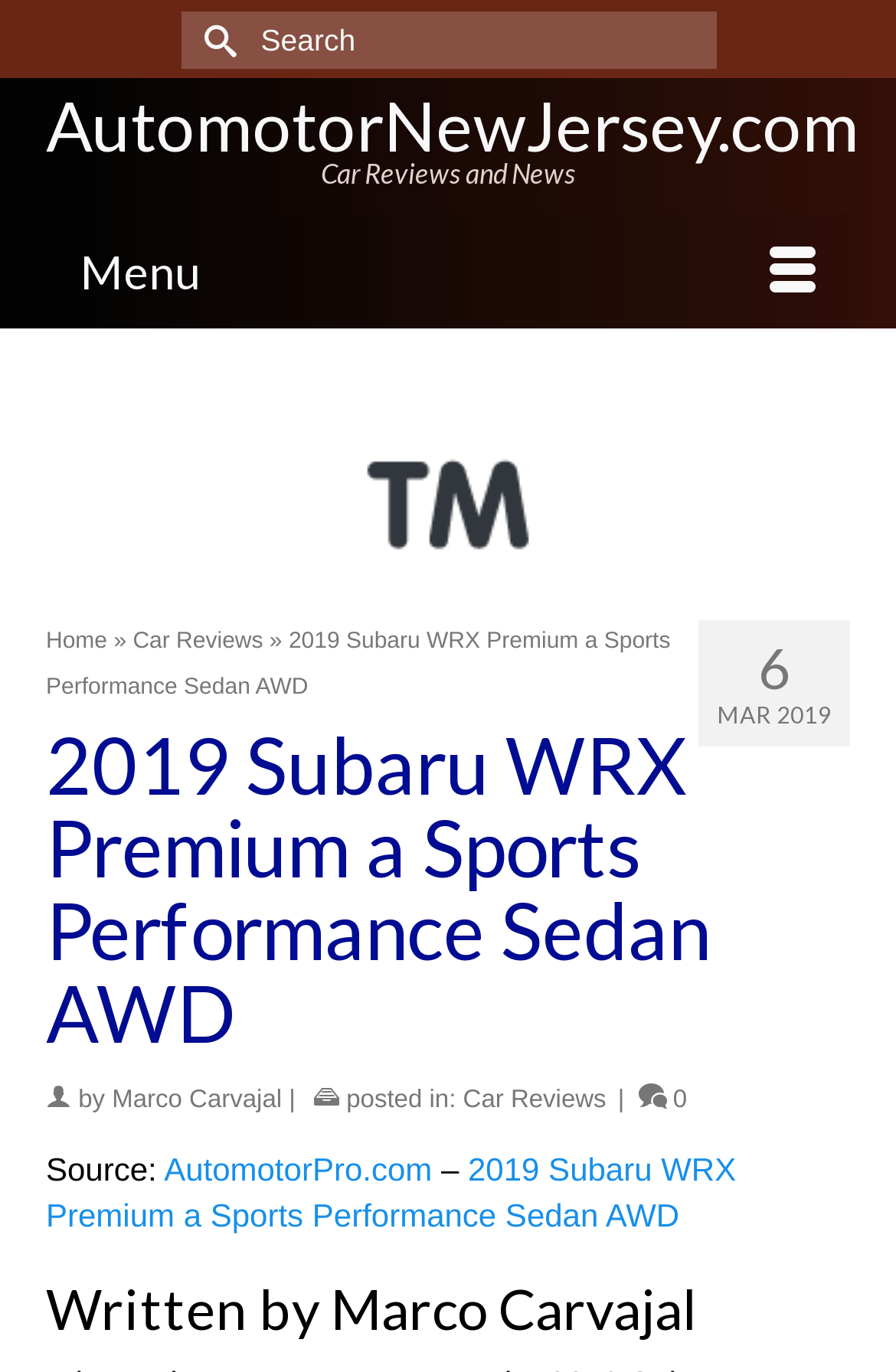Find the bounding box coordinates of the element you need to click on to perform this action: 'Click on the menu'. The coordinates should be represented by four float values between 0 and 1, in the format [left, top, right, bottom].

[0.051, 0.156, 0.949, 0.239]